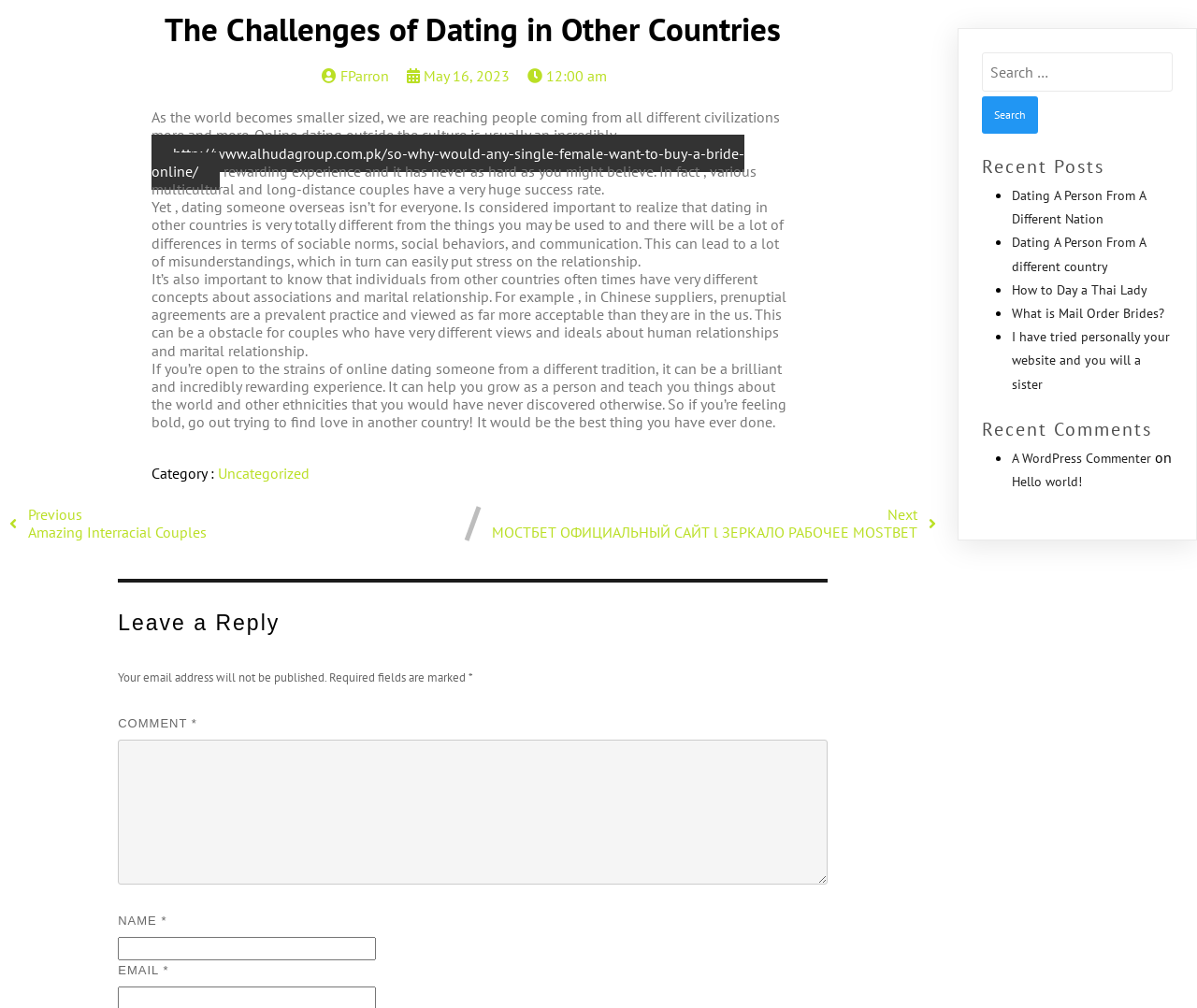What is the category of the article?
Please respond to the question with as much detail as possible.

The category of the article can be found by looking at the link element with the text 'Category :' and its corresponding link element with the text 'Uncategorized'.